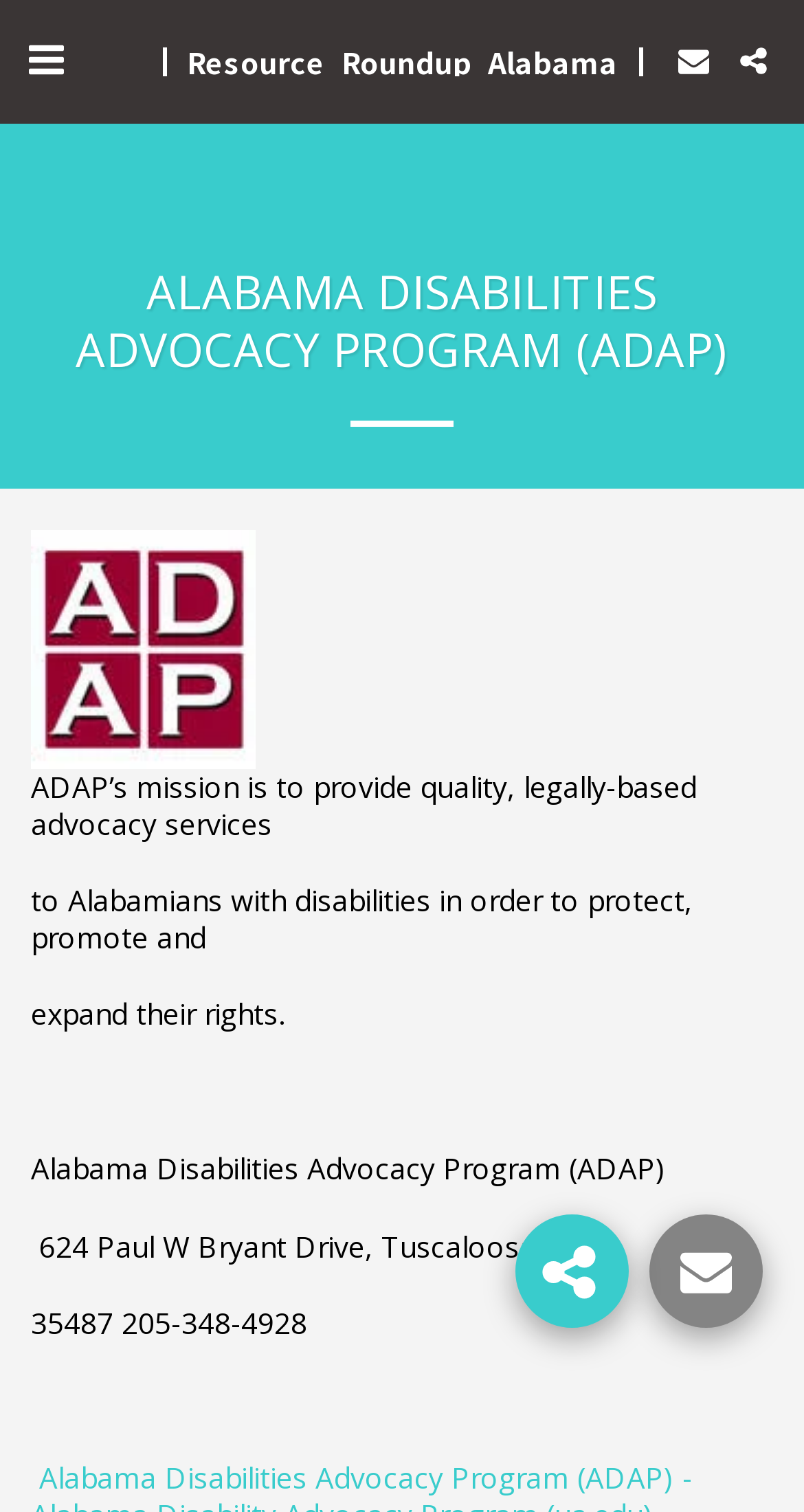Write a detailed summary of the webpage.

The webpage is about the Alabama Disabilities Advocacy Program (ADAP) and its resource roundup. At the top, there are three buttons aligned horizontally, with the first one located at the top-left corner and the last two at the top-right corner. Below these buttons, there is a prominent link with the text "Resource Roundup Alabama" that spans almost the entire width of the page.

Further down, there is a large heading that reads "ALABAMA DISABILITIES ADVOCACY PROGRAM (ADAP)" that takes up most of the page's width. Below this heading, there is a horizontal separator line.

To the left of the separator line, there is an image of the Alabama Disabilities Advocacy Program (ADAP) logo. Below the image, there are four paragraphs of text that describe ADAP's mission, which is to provide quality, legally-based advocacy services to Alabamians with disabilities. The text also includes the organization's address and phone number.

At the bottom of the page, there are three links aligned horizontally, with the first one containing an image. The links are located near the bottom-right corner of the page.